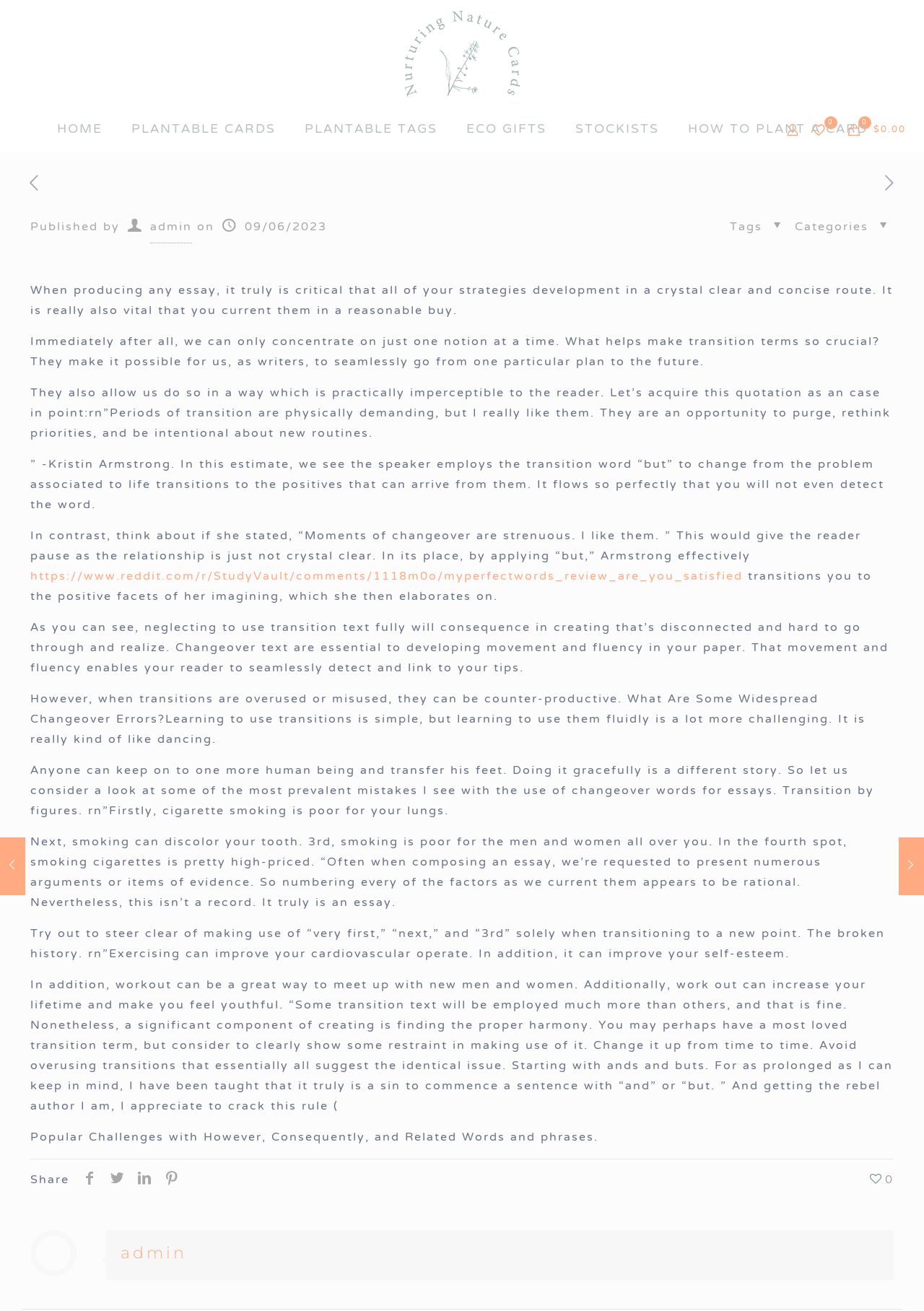Locate the bounding box coordinates of the area to click to fulfill this instruction: "Click the 'cart icon'". The bounding box should be presented as four float numbers between 0 and 1, in the order [left, top, right, bottom].

[0.914, 0.092, 0.984, 0.106]